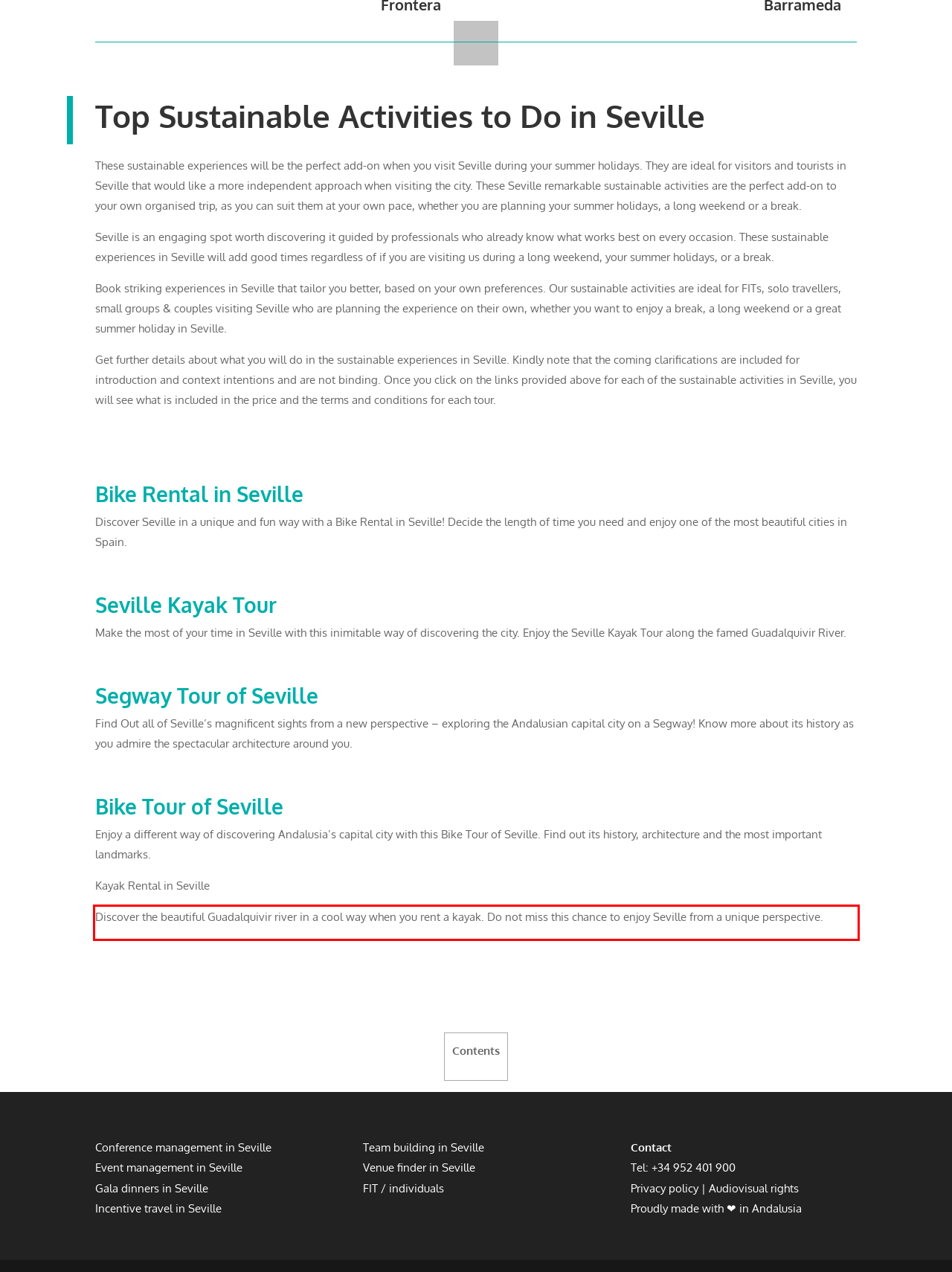Please examine the webpage screenshot containing a red bounding box and use OCR to recognize and output the text inside the red bounding box.

Discover the beautiful Guadalquivir river in a cool way when you rent a kayak. Do not miss this chance to enjoy Seville from a unique perspective.